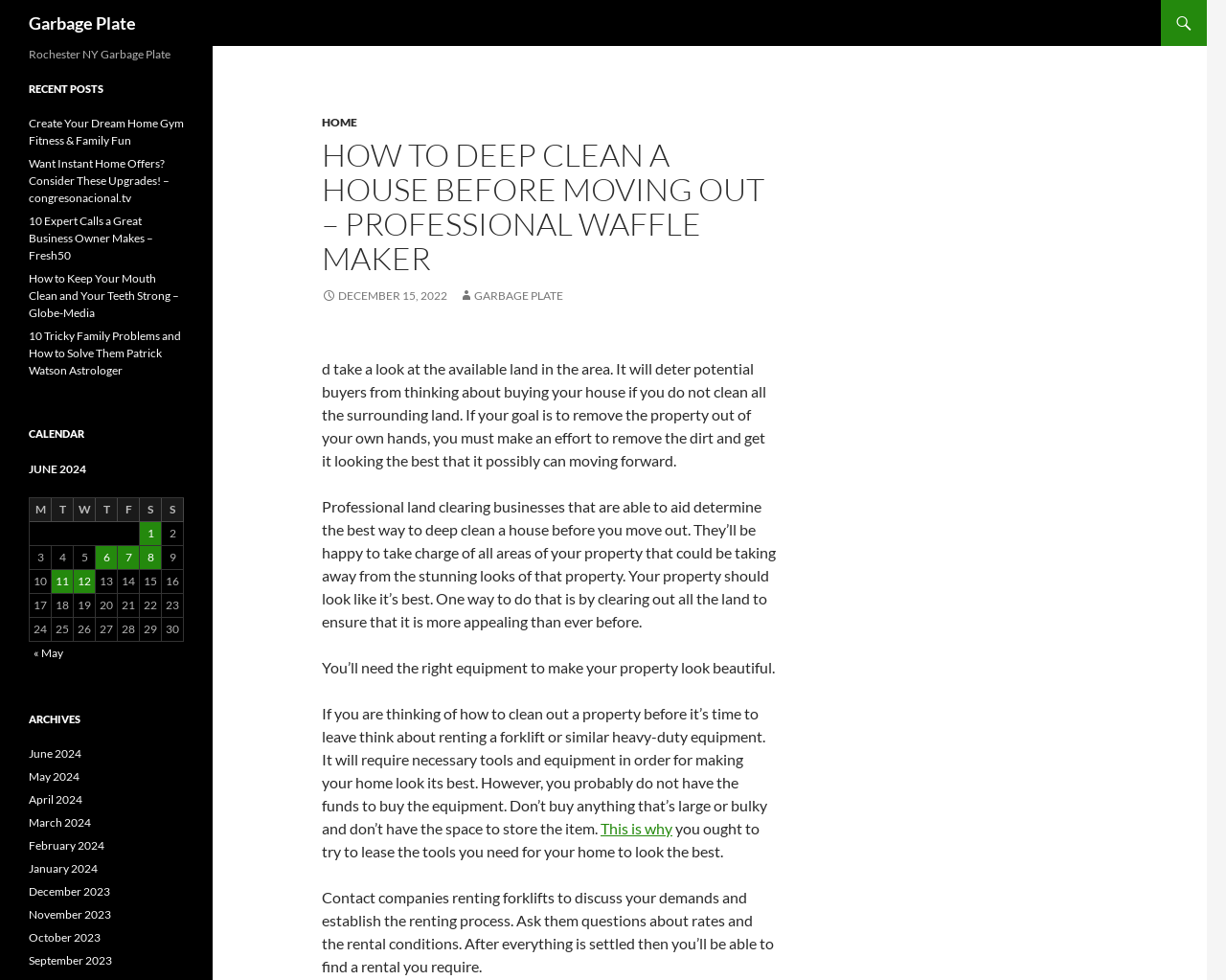Pinpoint the bounding box coordinates of the area that should be clicked to complete the following instruction: "Check the calendar for June 2024". The coordinates must be given as four float numbers between 0 and 1, i.e., [left, top, right, bottom].

[0.023, 0.469, 0.15, 0.655]